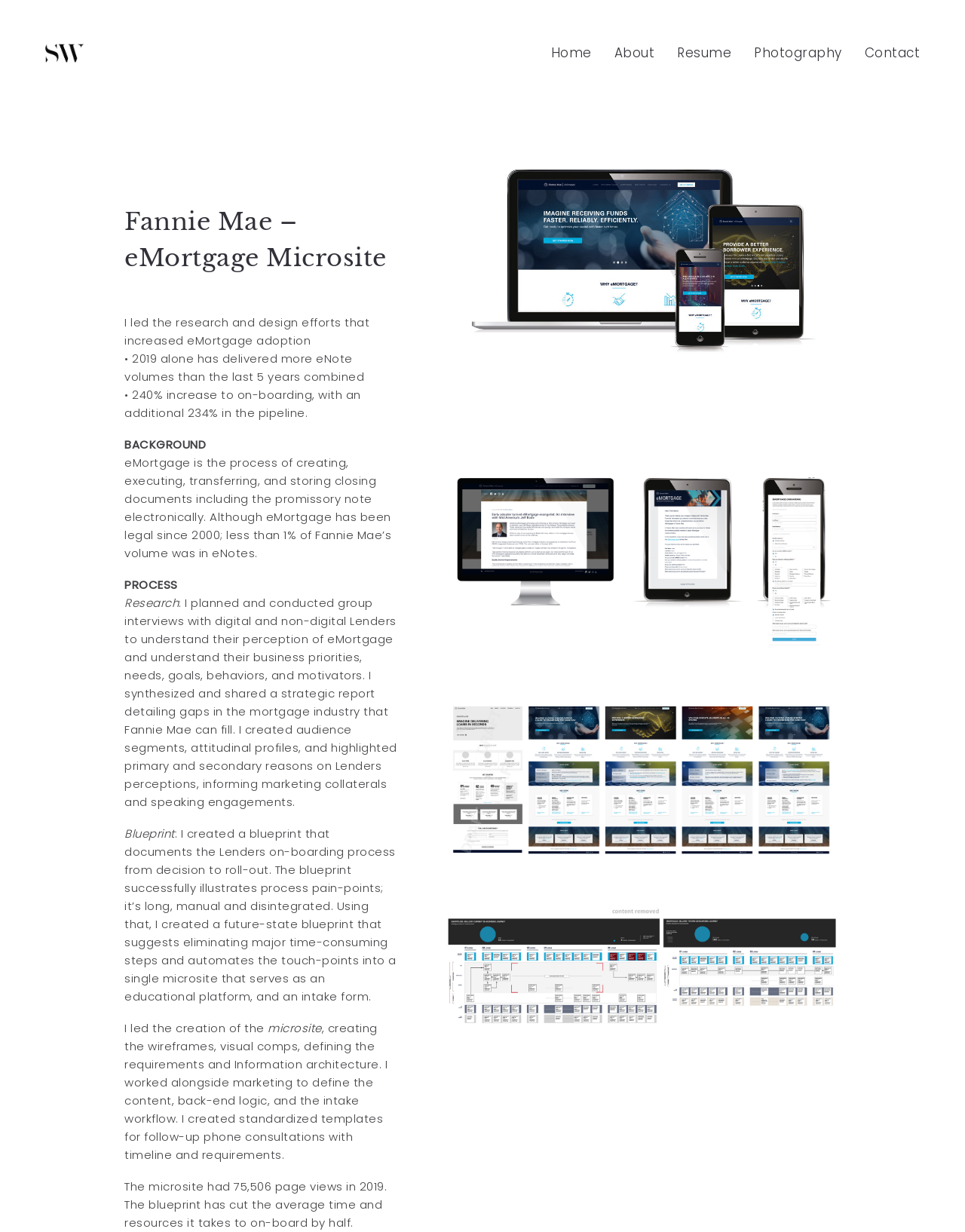Locate the bounding box coordinates of the clickable region to complete the following instruction: "go to home page."

[0.571, 0.035, 0.613, 0.05]